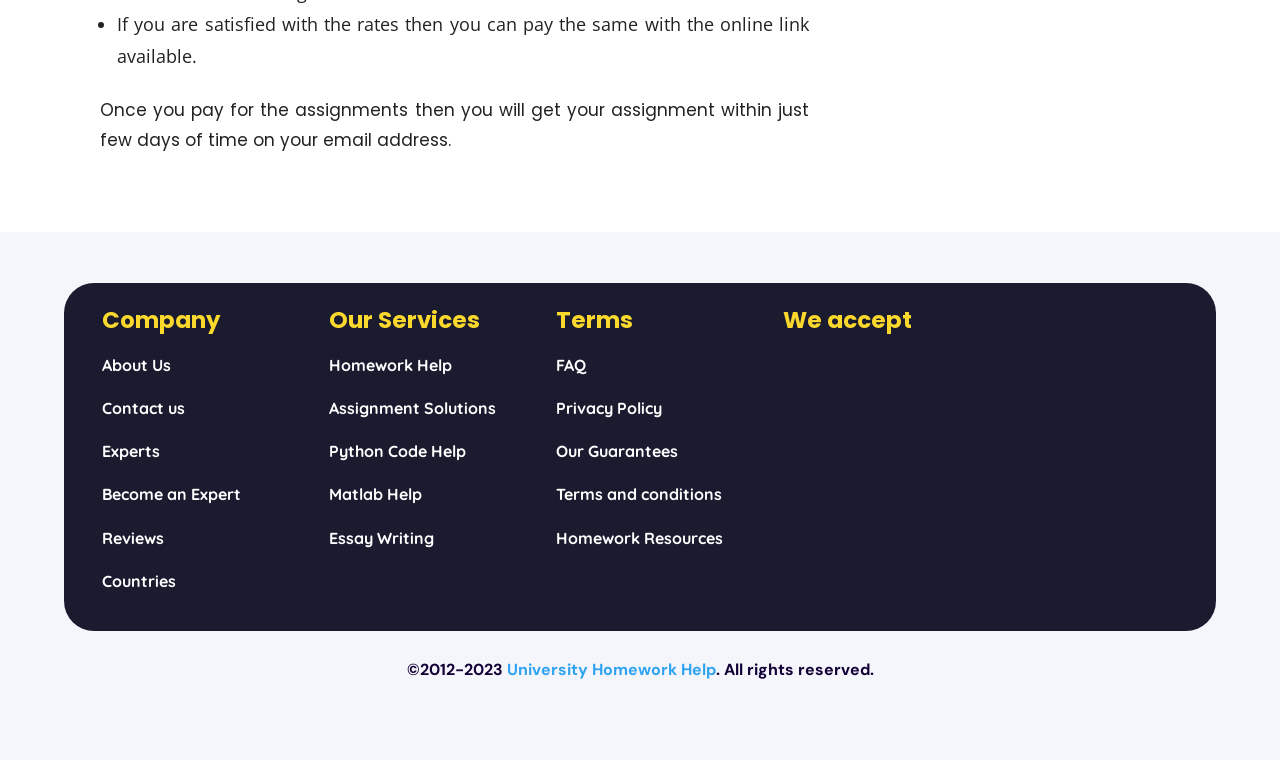What is the company's policy on paying for assignments?
Please provide a single word or phrase as your answer based on the screenshot.

Online link available